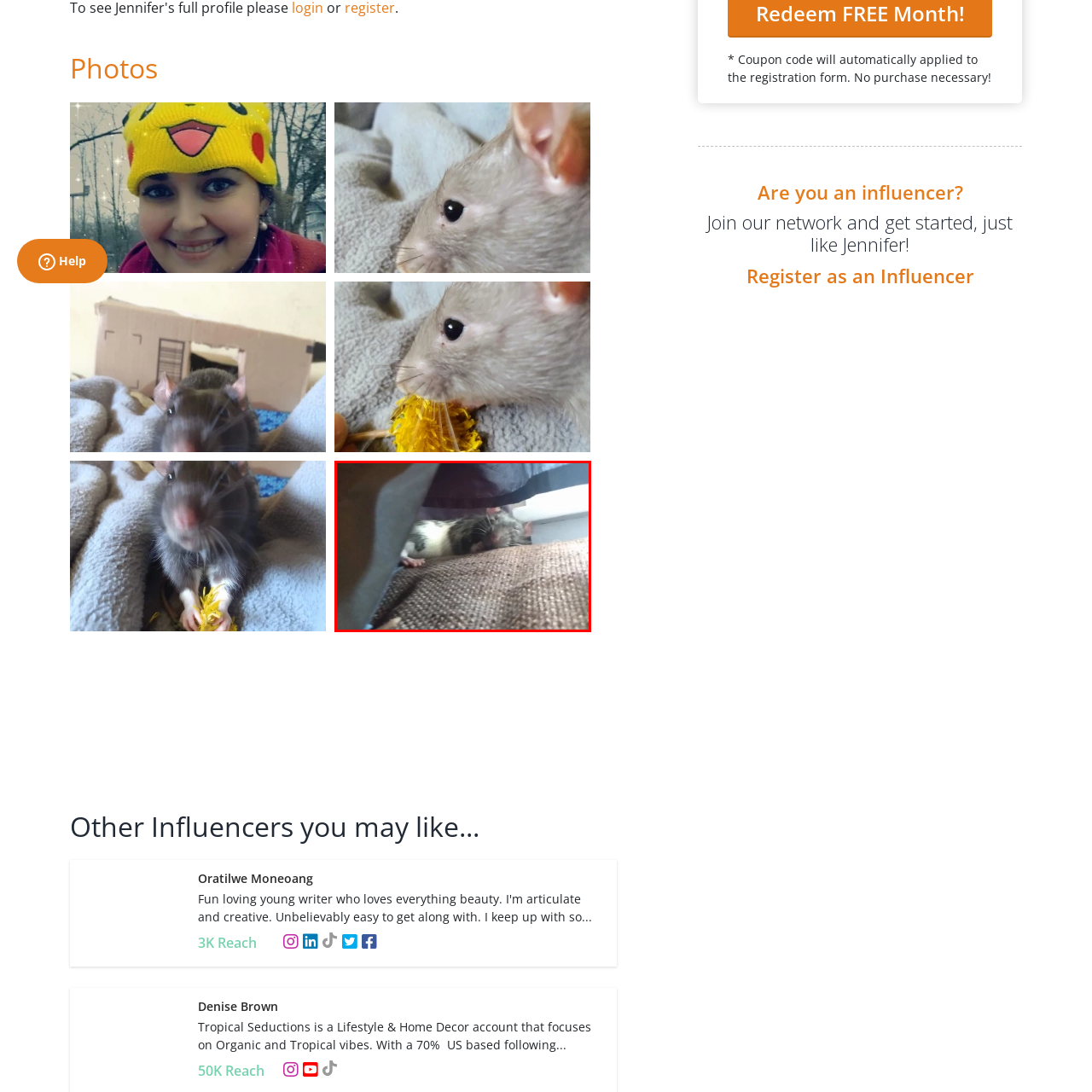Please examine the section highlighted with a blue border and provide a thorough response to the following question based on the visual information: 
What is the rat resting its head against?

The caption describes the rat as resting its head against a cushion, which is prominently visible in the image, showcasing its texture and warmth.